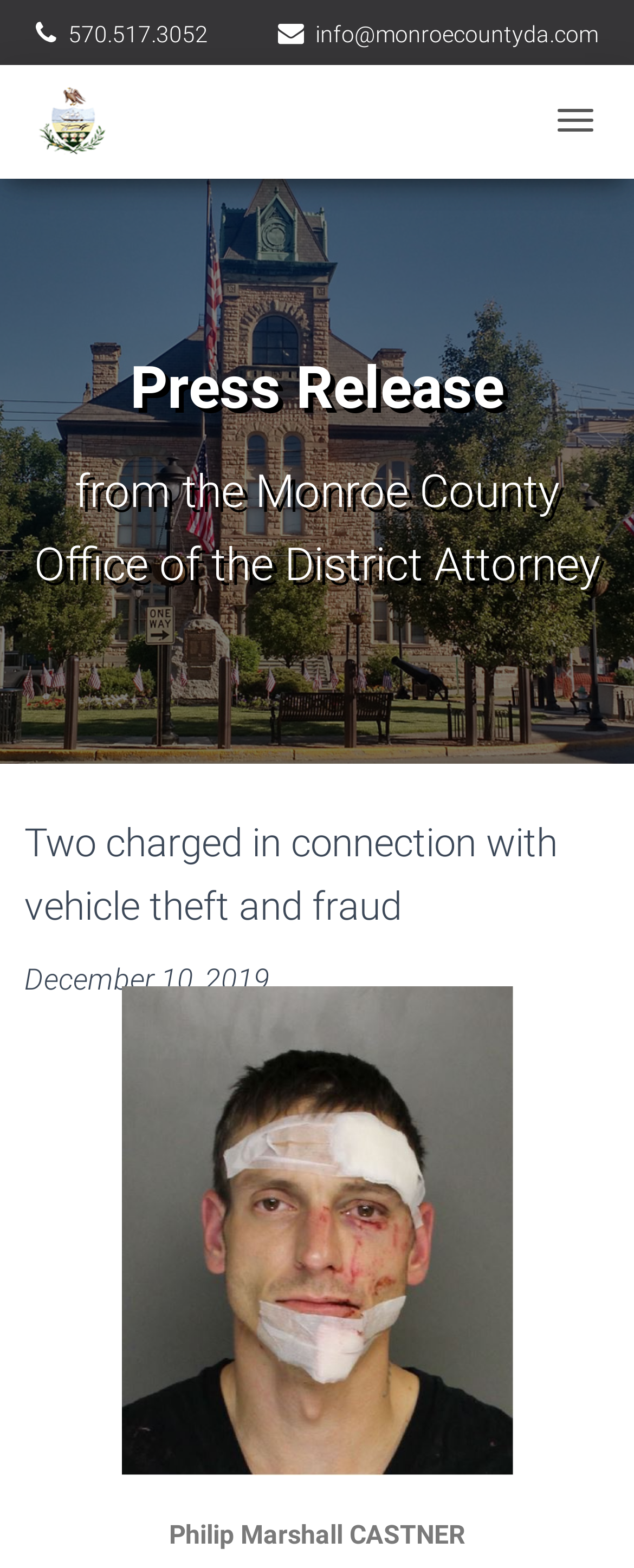Extract the bounding box coordinates of the UI element described by: "parent_node: Philip Marshall CASTNER". The coordinates should include four float numbers ranging from 0 to 1, e.g., [left, top, right, bottom].

[0.064, 0.629, 0.936, 0.988]